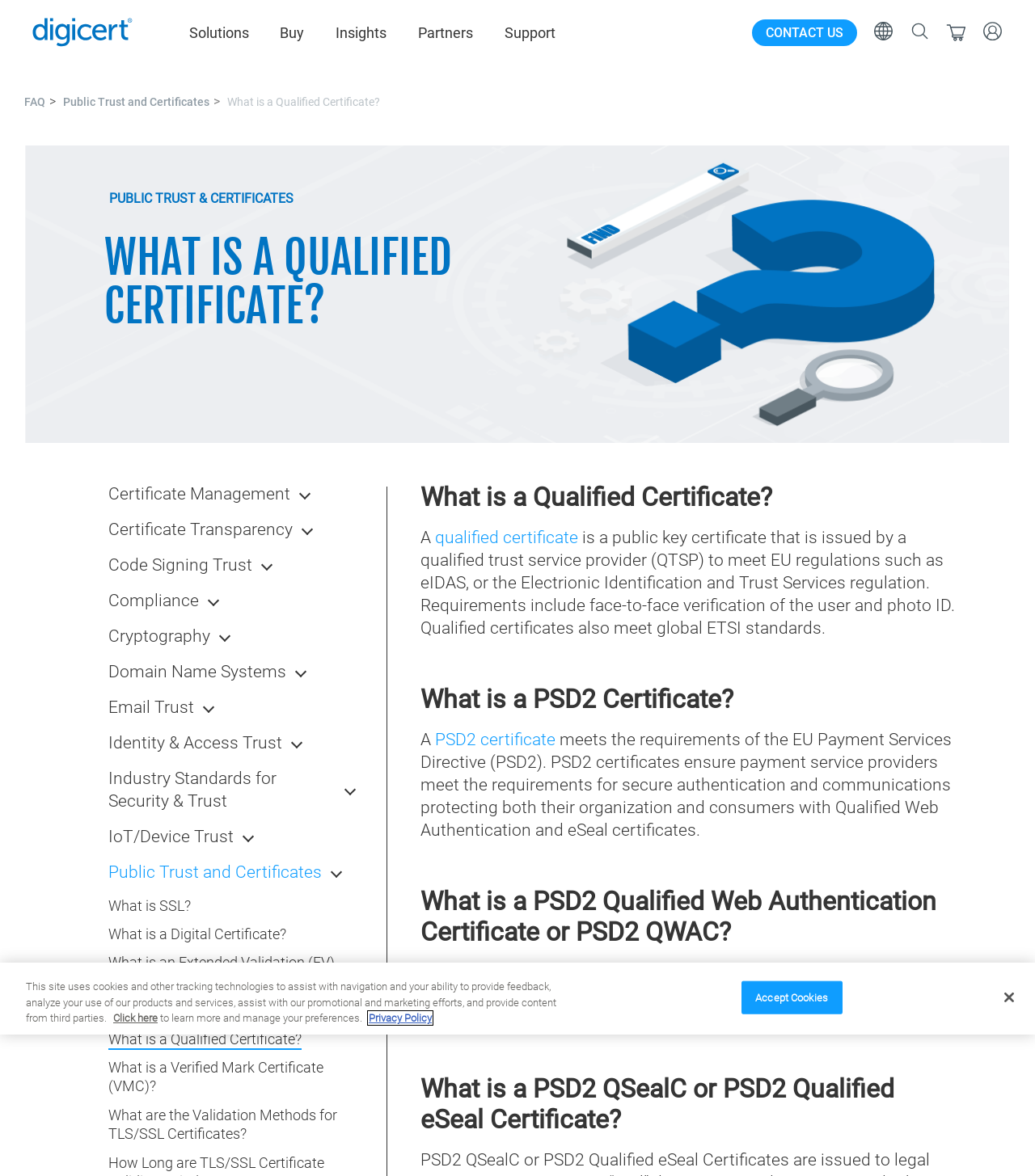Offer a detailed explanation of the webpage layout and contents.

This webpage is about DigiCert FAQ, specifically focusing on qualified certificates. At the top left, there is a DigiCert logo, and next to it, there are several navigation links, including "Solutions", "Buy", "Insights", "Partners", and "Support". On the top right, there are links to "CONTACT US", a language selection icon, a search icon, and a mini cart button.

Below the navigation bar, there is a FAQ section with a heading "PUBLIC TRUST & CERTIFICATES" and a subheading "WHAT IS A QUALIFIED CERTIFICATE?". This section provides information about qualified certificates, including a definition, requirements, and EU regulations.

To the left of the FAQ section, there are several links to related topics, such as "Certificate Management", "Certificate Transparency", and "Compliance". These links are organized in a vertical list.

The main content of the webpage is divided into several sections, each with a heading and descriptive text. The sections include "What is a Qualified Certificate?", "What is a PSD2 Certificate?", "What is a PSD2 Qualified Web Authentication Certificate or PSD2 QWAC?", and "What is a PSD2 QSealC or PSD2 Qualified eSeal Certificate?". Each section provides detailed information about the specific topic.

At the bottom of the webpage, there is a cookie banner with a privacy policy link and buttons to accept or close the banner.